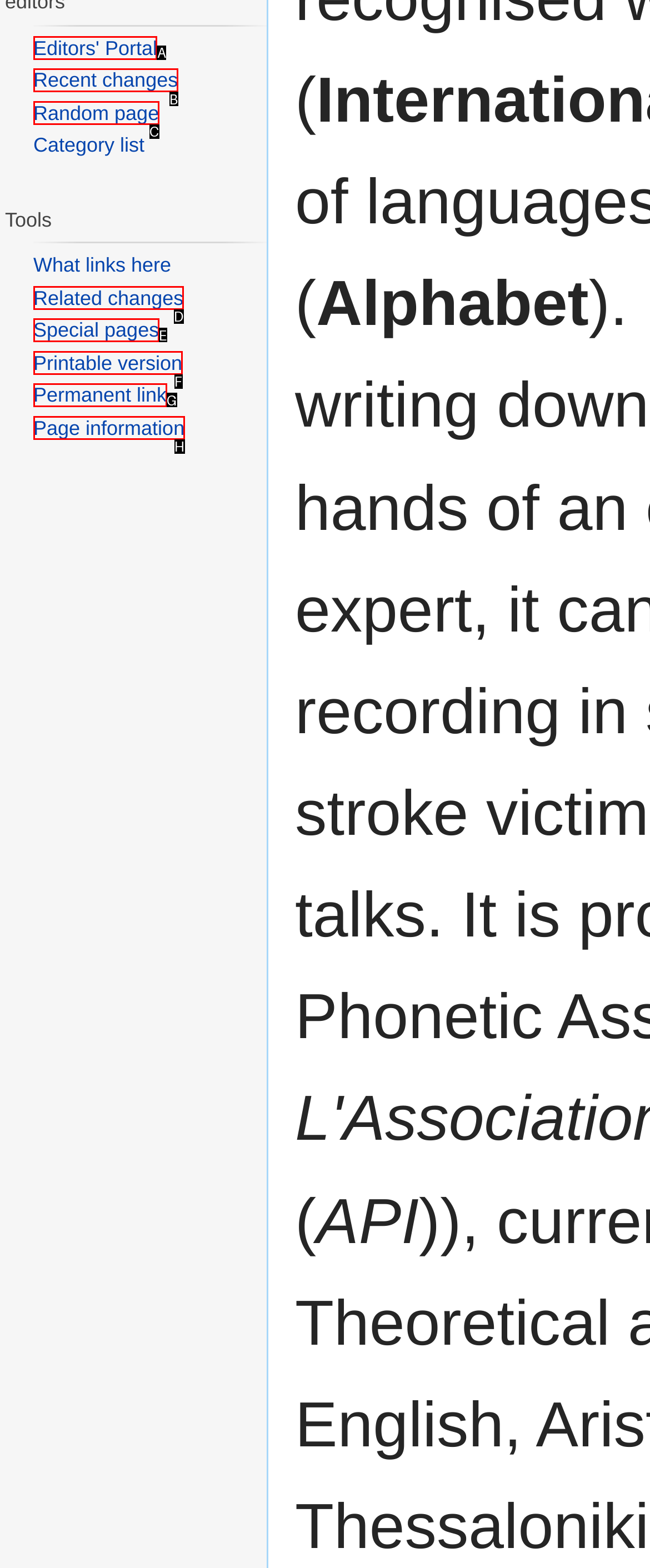Match the HTML element to the description: Printable version. Answer with the letter of the correct option from the provided choices.

F